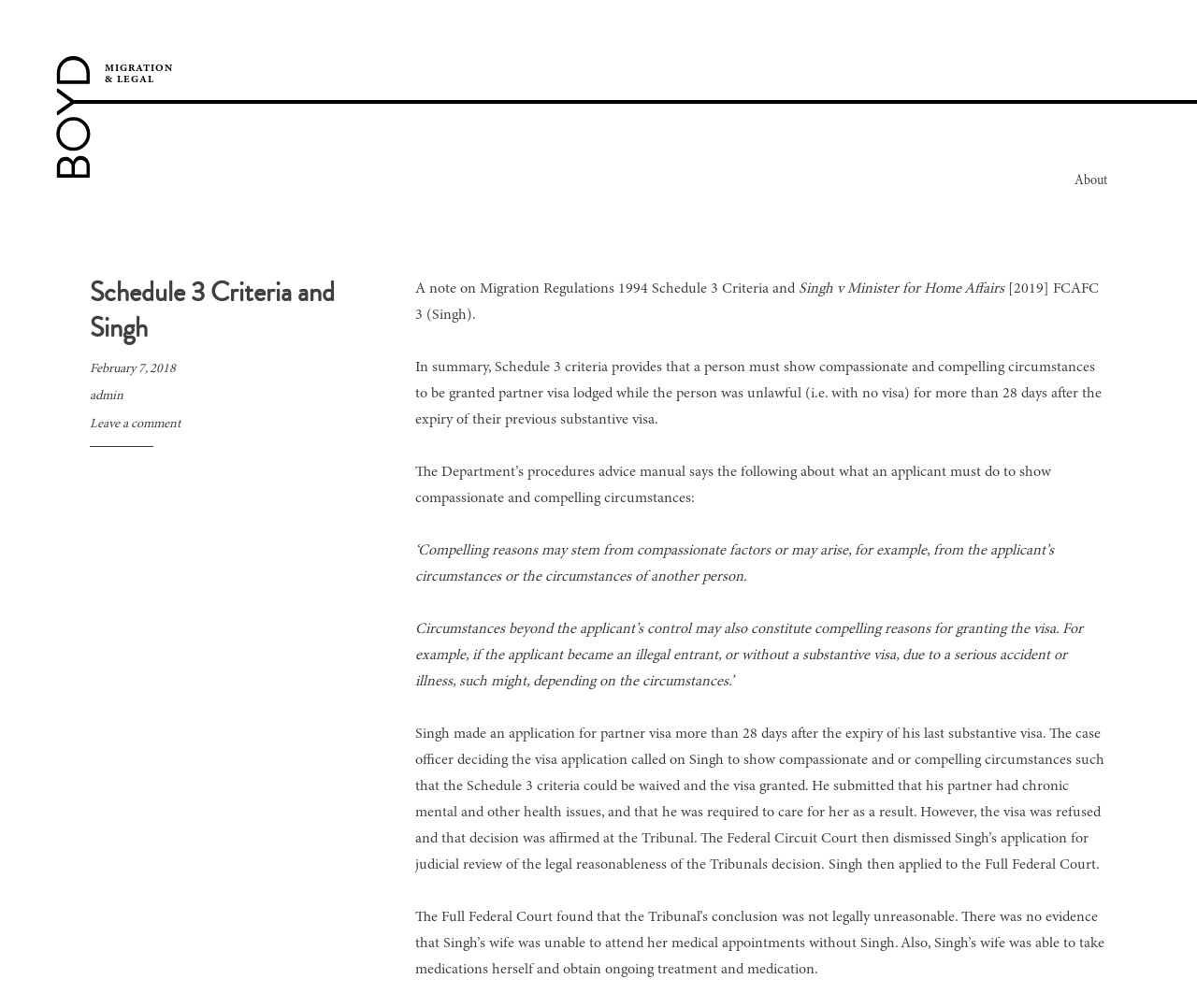Give a comprehensive overview of the webpage, including key elements.

The webpage is about Migration and Legal issues, specifically discussing the Schedule 3 Criteria and Singh case. At the top, there is a link to skip to the content. Below that, there is a heading "MIGRATION & LEGAL" and another heading "BOYD" with a link to "BOYD" beside it. 

On the top right, there is a link to "About". Below the "About" link, there is a section with a heading "Schedule 3 Criteria and Singh" and a link to the same title. This section contains several paragraphs of text discussing the case, including quotes from the Department's procedures advice manual. The text explains the Schedule 3 criteria for granting partner visas and the circumstances of the Singh case, where the applicant's visa was refused due to not meeting the compassionate and compelling circumstances criteria.

The text is divided into several sections, with some paragraphs discussing the general criteria and others focusing on the specifics of the Singh case. There are also links to related dates, such as "February 7, 2018", and to the author "admin". Additionally, there is a link to "Leave a comment" at the bottom of the section.